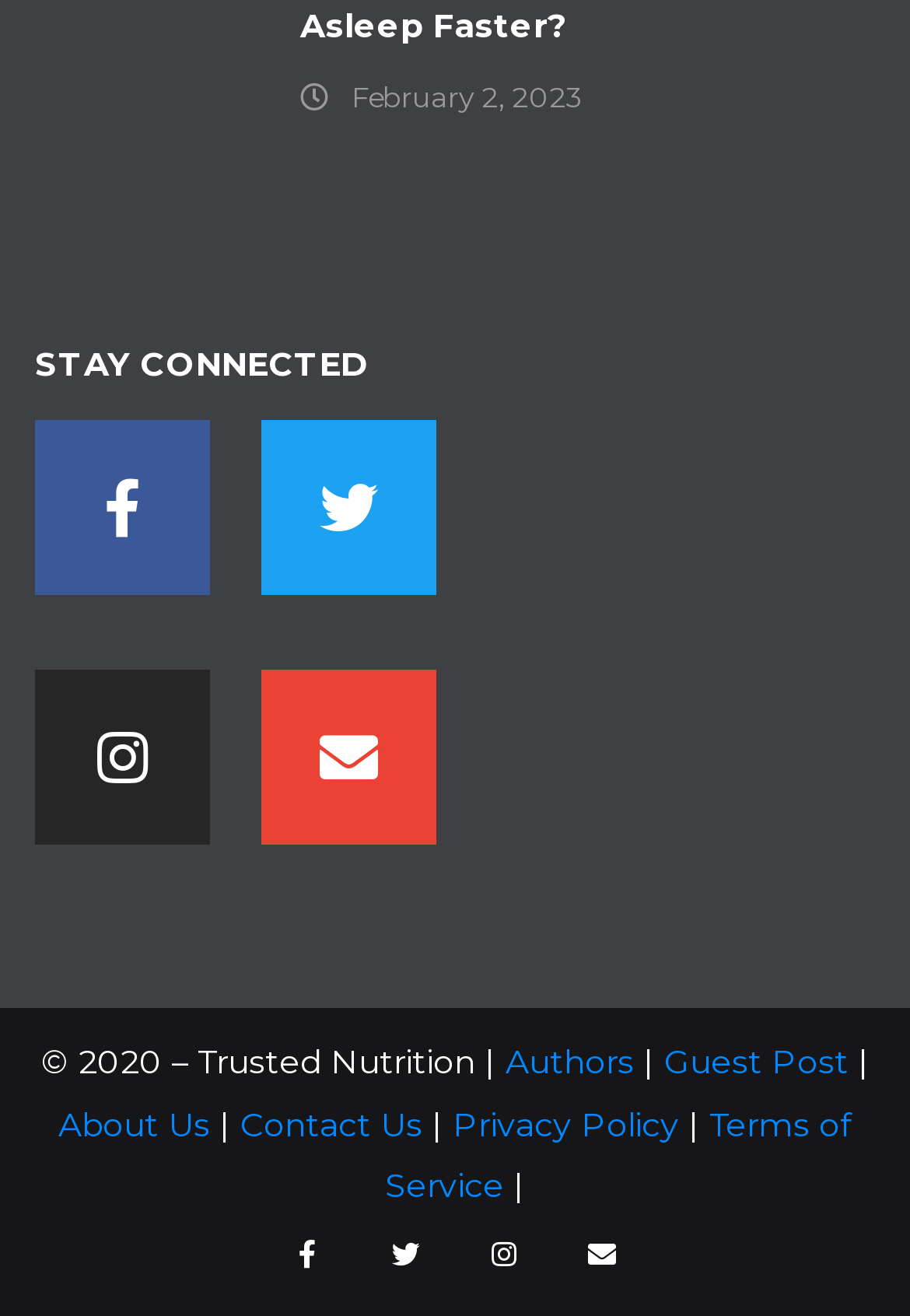Pinpoint the bounding box coordinates of the element to be clicked to execute the instruction: "Read about authors".

[0.555, 0.791, 0.696, 0.823]